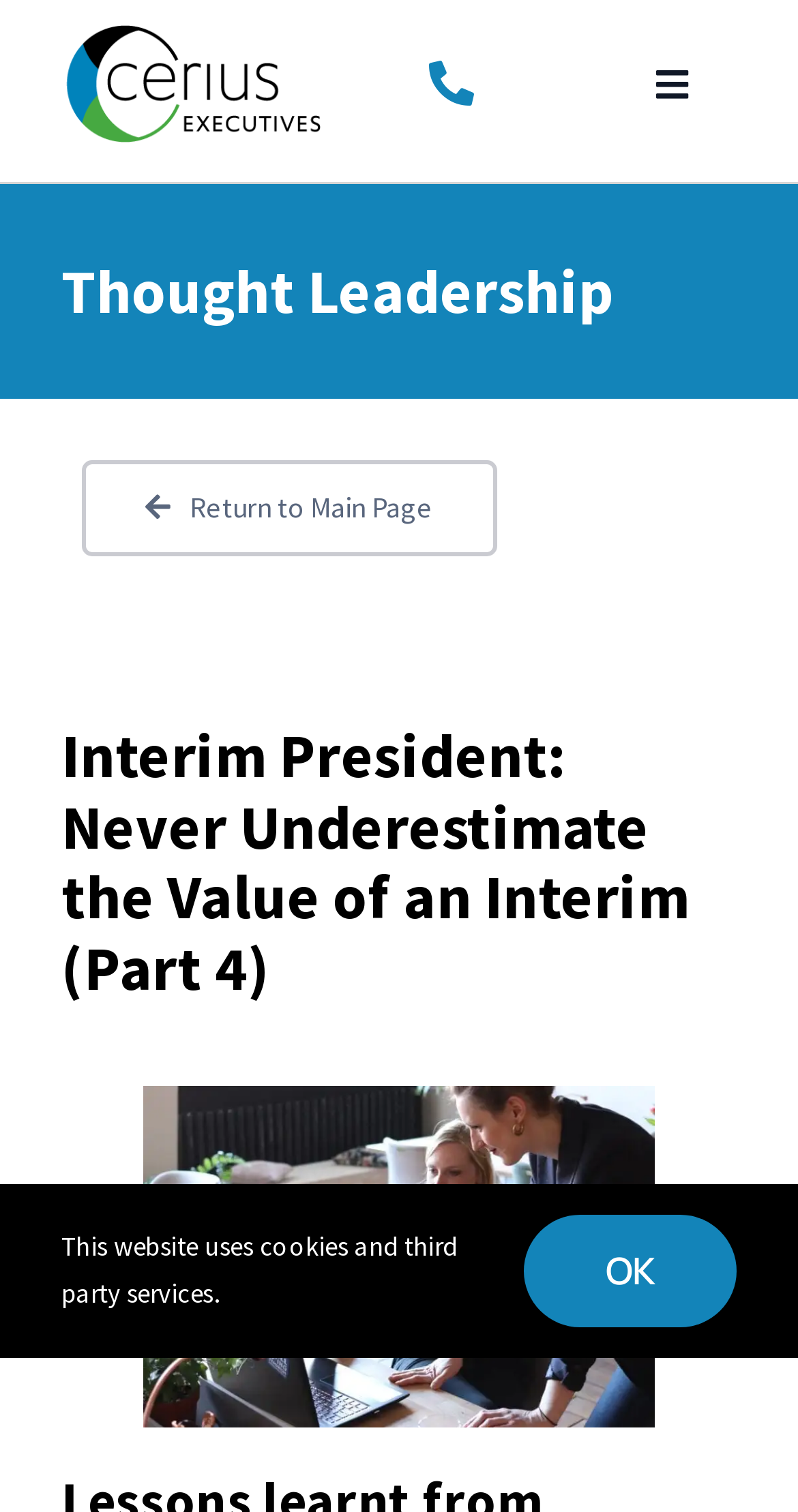Determine the bounding box coordinates of the element's region needed to click to follow the instruction: "Toggle the navigation menu". Provide these coordinates as four float numbers between 0 and 1, formatted as [left, top, right, bottom].

[0.768, 0.027, 0.917, 0.084]